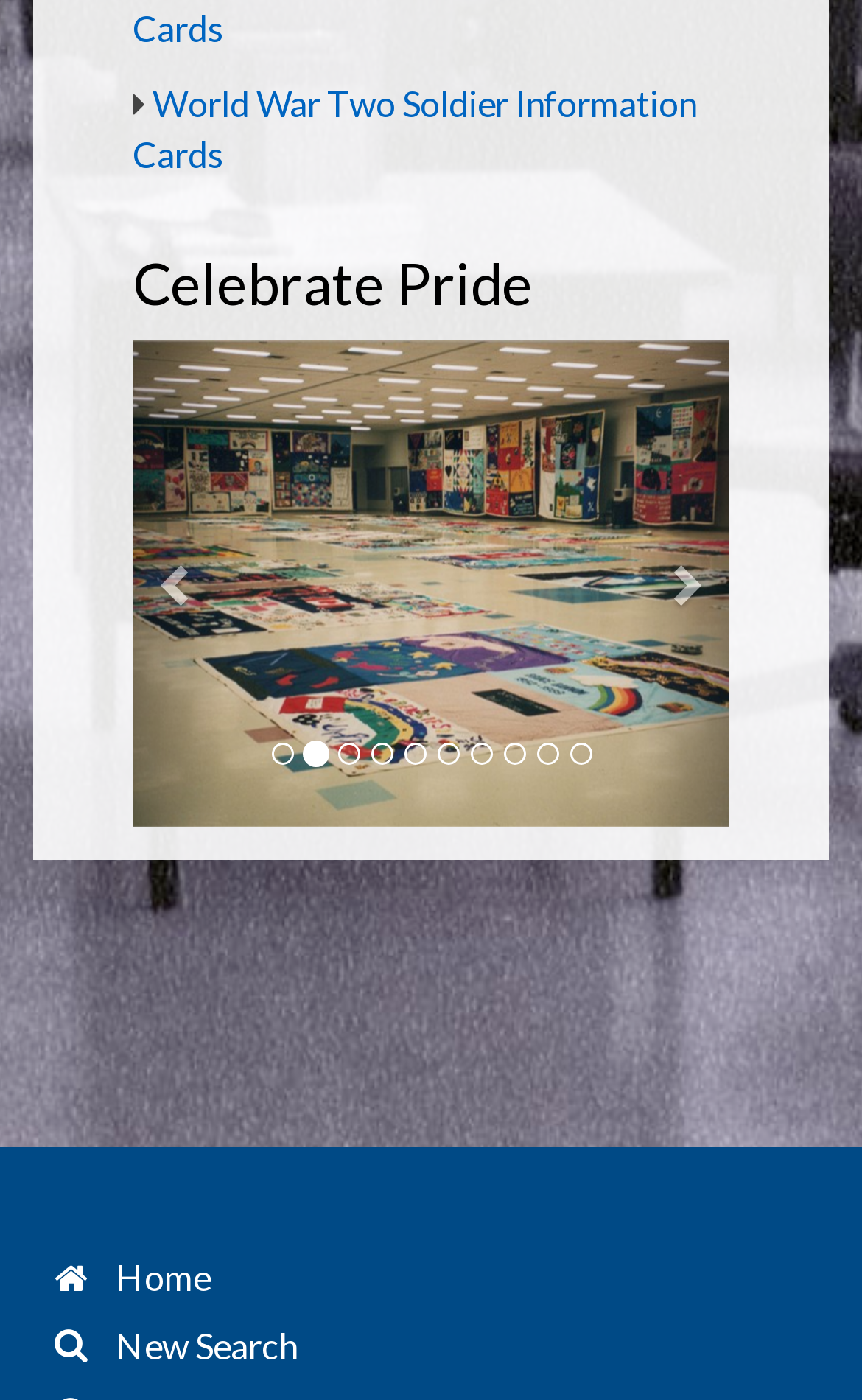Using the element description Previous, predict the bounding box coordinates for the UI element. Provide the coordinates in (top-left x, top-left y, bottom-right x, bottom-right y) format with values ranging from 0 to 1.

[0.154, 0.243, 0.258, 0.59]